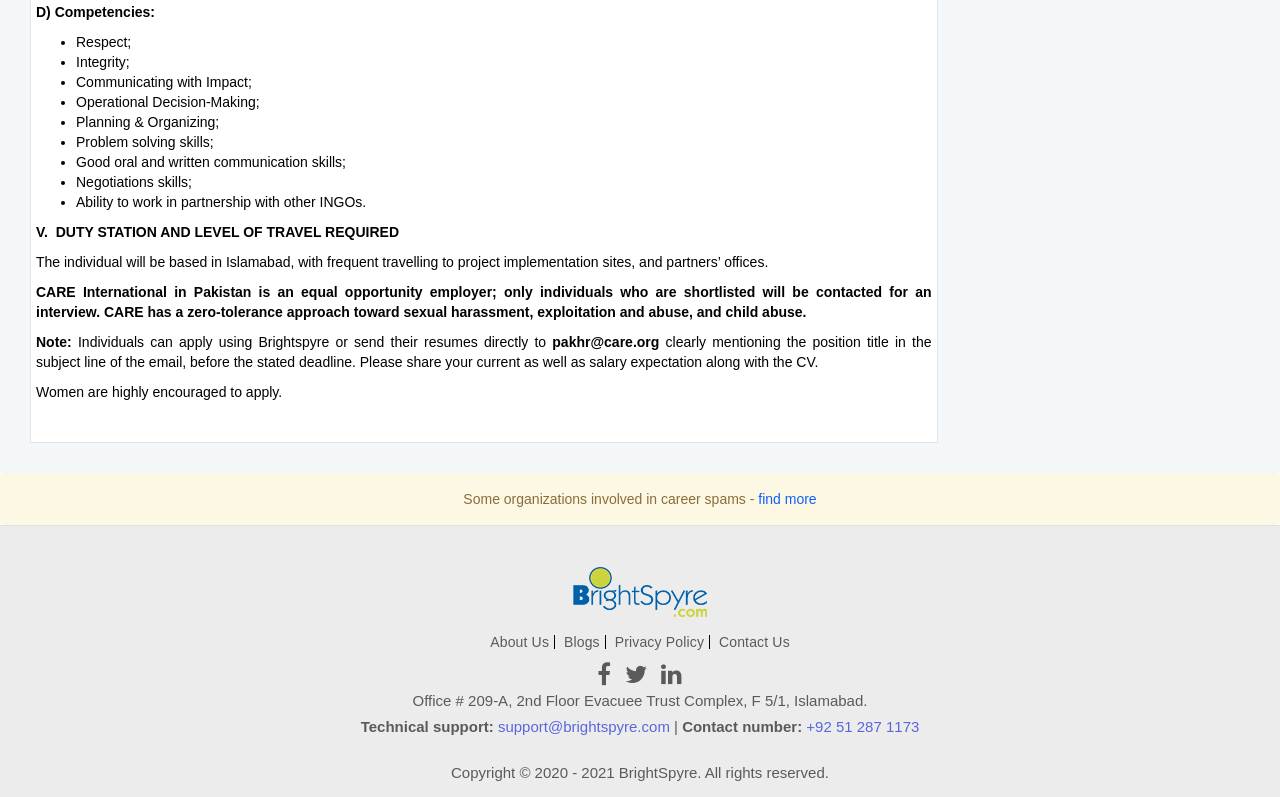What is the level of travel required for the job? From the image, respond with a single word or brief phrase.

Frequent